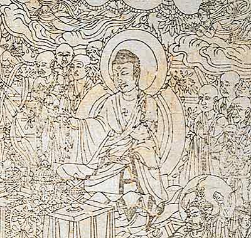Consider the image and give a detailed and elaborate answer to the question: 
What is the theme of the 'Diamond Sutra'?

The 'Diamond Sutra' emphasizes themes of wisdom and spiritual guidance, which are central to Buddhism and are visually represented in the image through the depiction of the Buddha and the attentive followers.